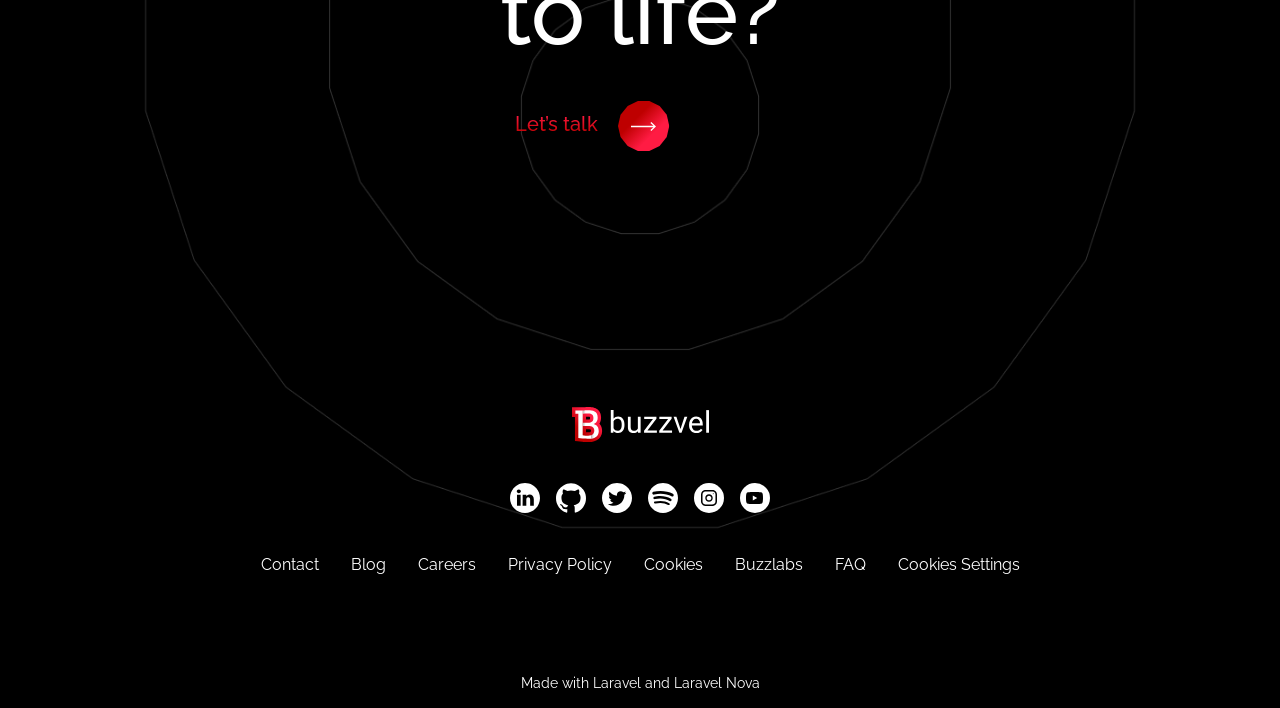Please specify the bounding box coordinates of the clickable region necessary for completing the following instruction: "Click the Let's talk button". The coordinates must consist of four float numbers between 0 and 1, i.e., [left, top, right, bottom].

[0.148, 0.136, 0.852, 0.213]